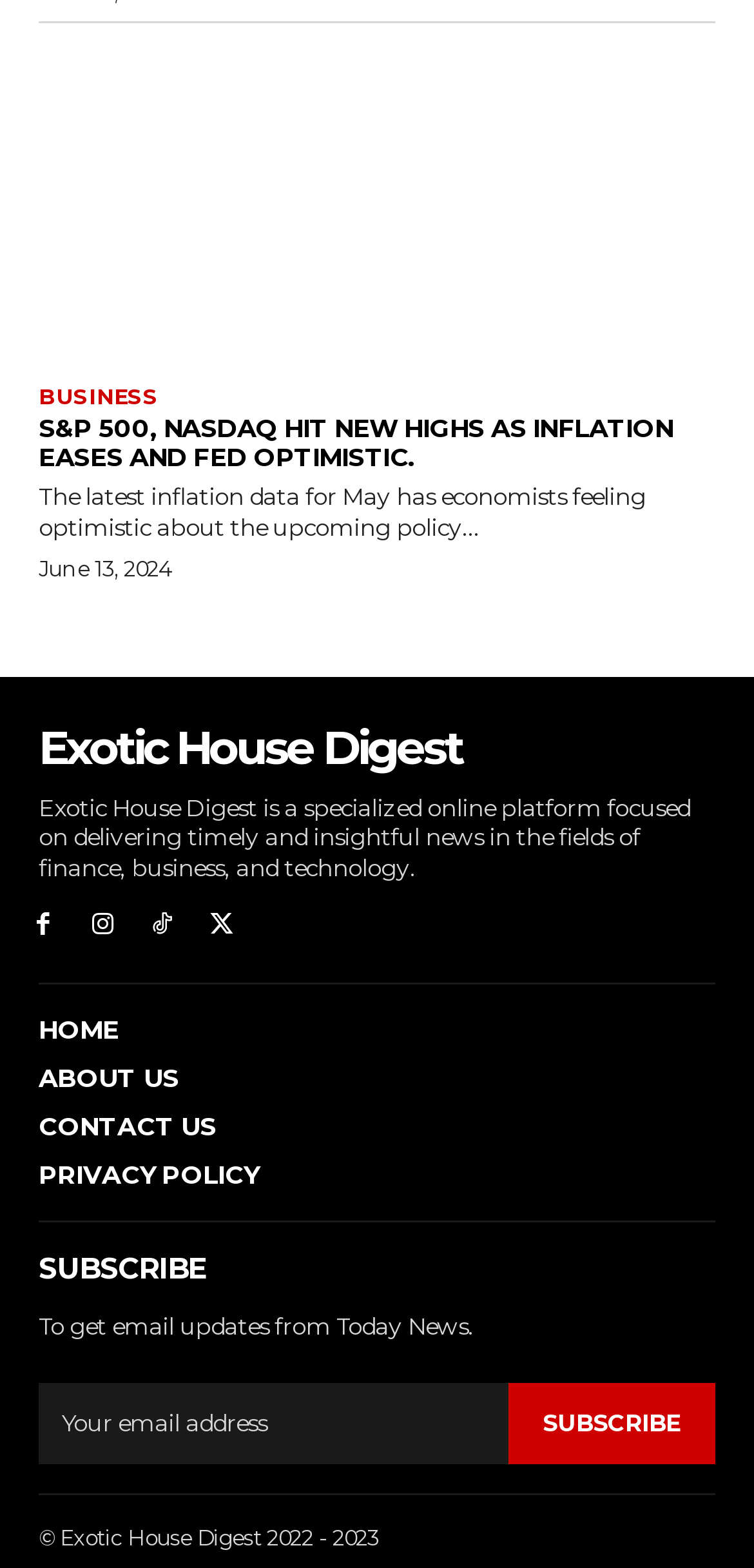Identify the bounding box coordinates of the element that should be clicked to fulfill this task: "Contact us". The coordinates should be provided as four float numbers between 0 and 1, i.e., [left, top, right, bottom].

[0.051, 0.708, 0.949, 0.729]